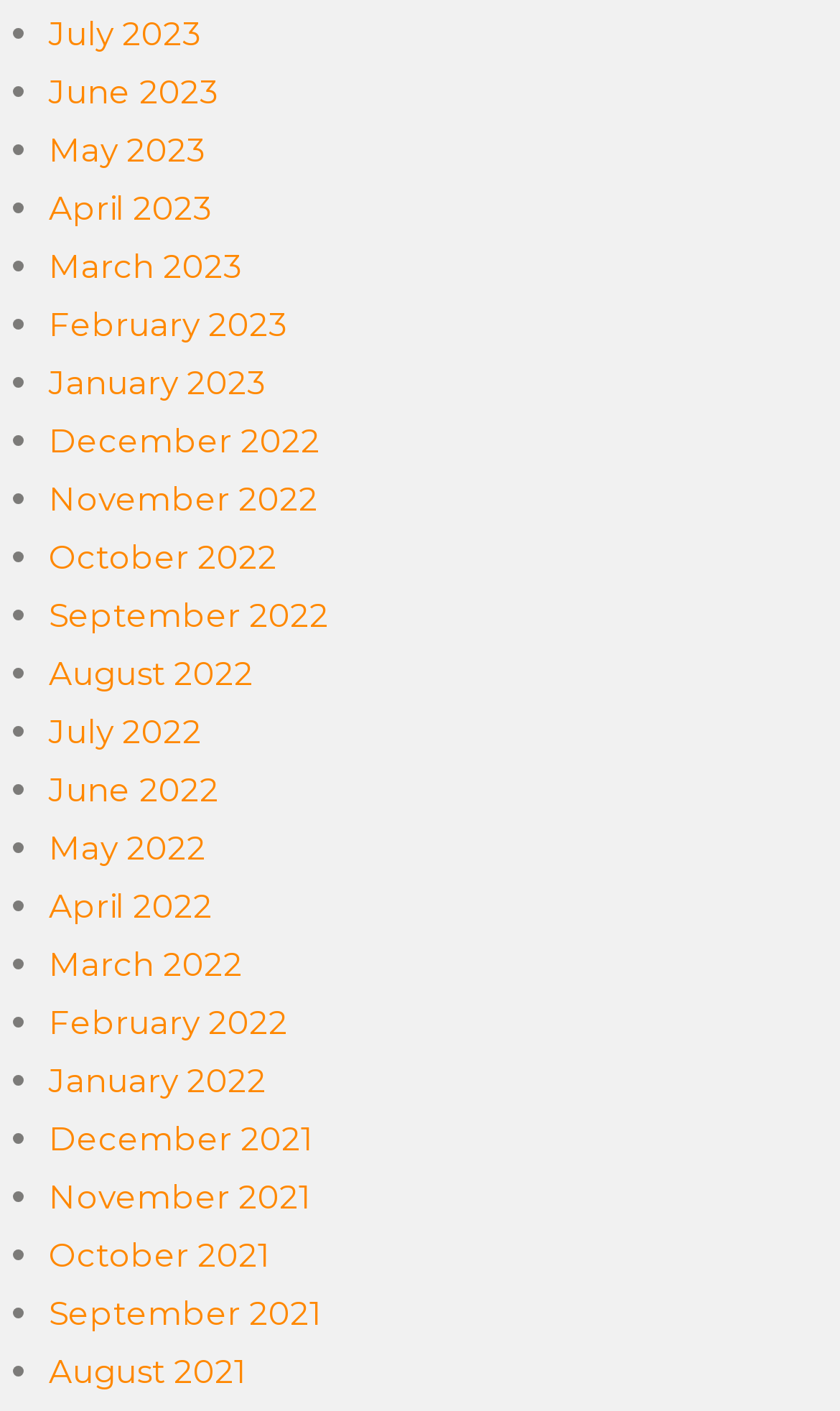Identify the bounding box coordinates for the element you need to click to achieve the following task: "View June 2022". Provide the bounding box coordinates as four float numbers between 0 and 1, in the form [left, top, right, bottom].

[0.058, 0.545, 0.261, 0.574]